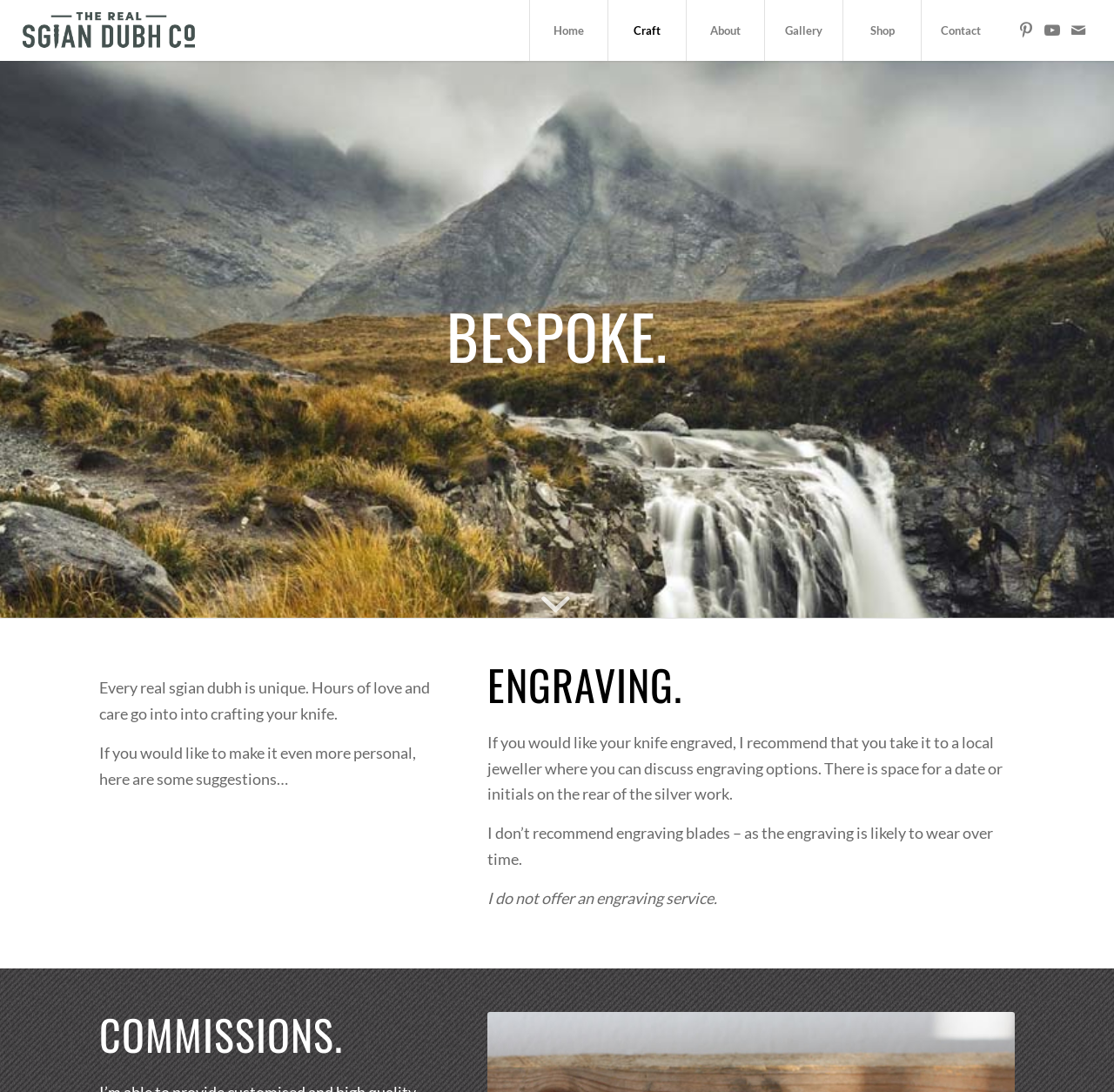Using the webpage screenshot, find the UI element described by Pinterest. Provide the bounding box coordinates in the format (top-left x, top-left y, bottom-right x, bottom-right y), ensuring all values are floating point numbers between 0 and 1.

[0.91, 0.015, 0.933, 0.039]